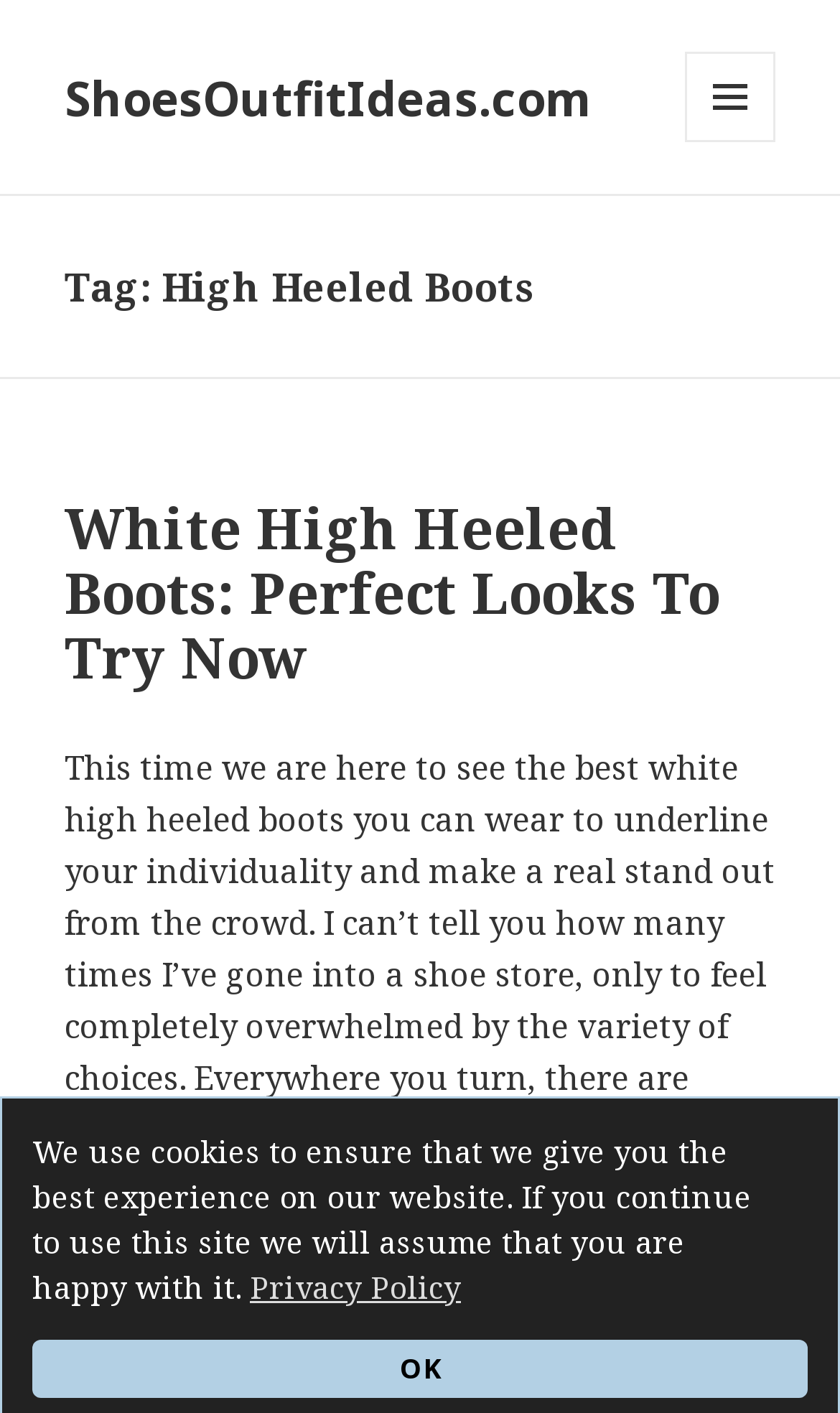What is the topic of the current article?
Look at the screenshot and respond with a single word or phrase.

White High Heeled Boots